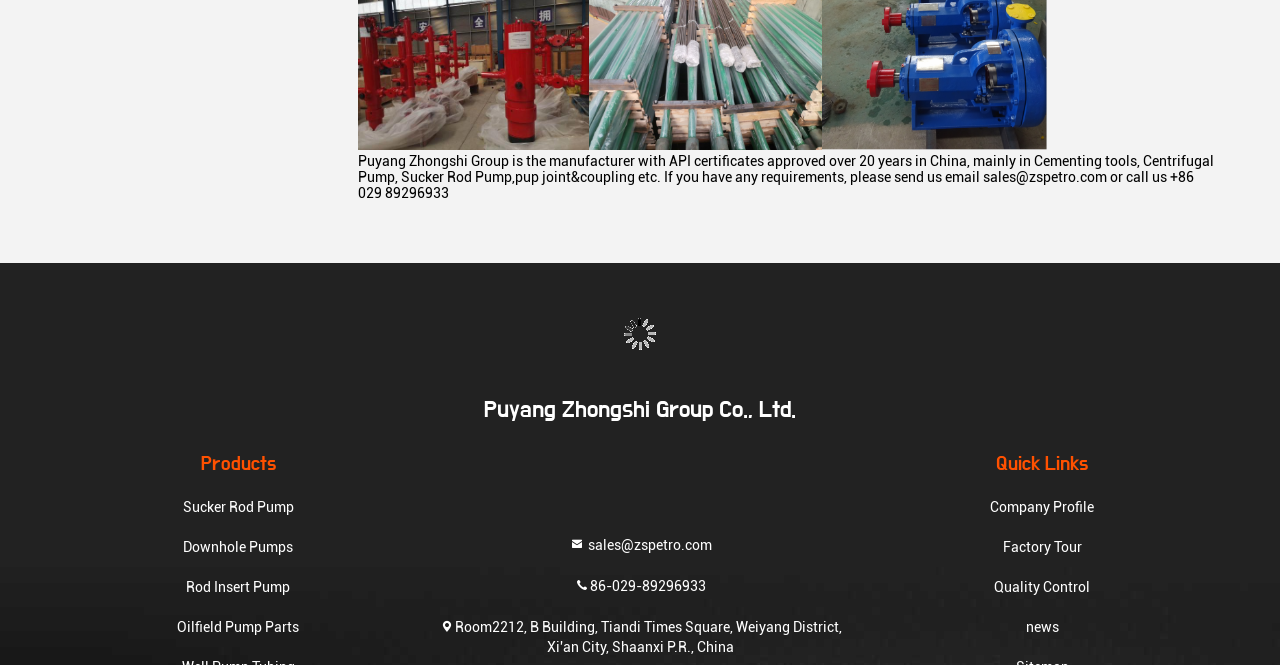What is the company name?
Refer to the image and provide a thorough answer to the question.

The company name is mentioned in the static text at the top of the webpage, and it is also the alt text of the image next to it.